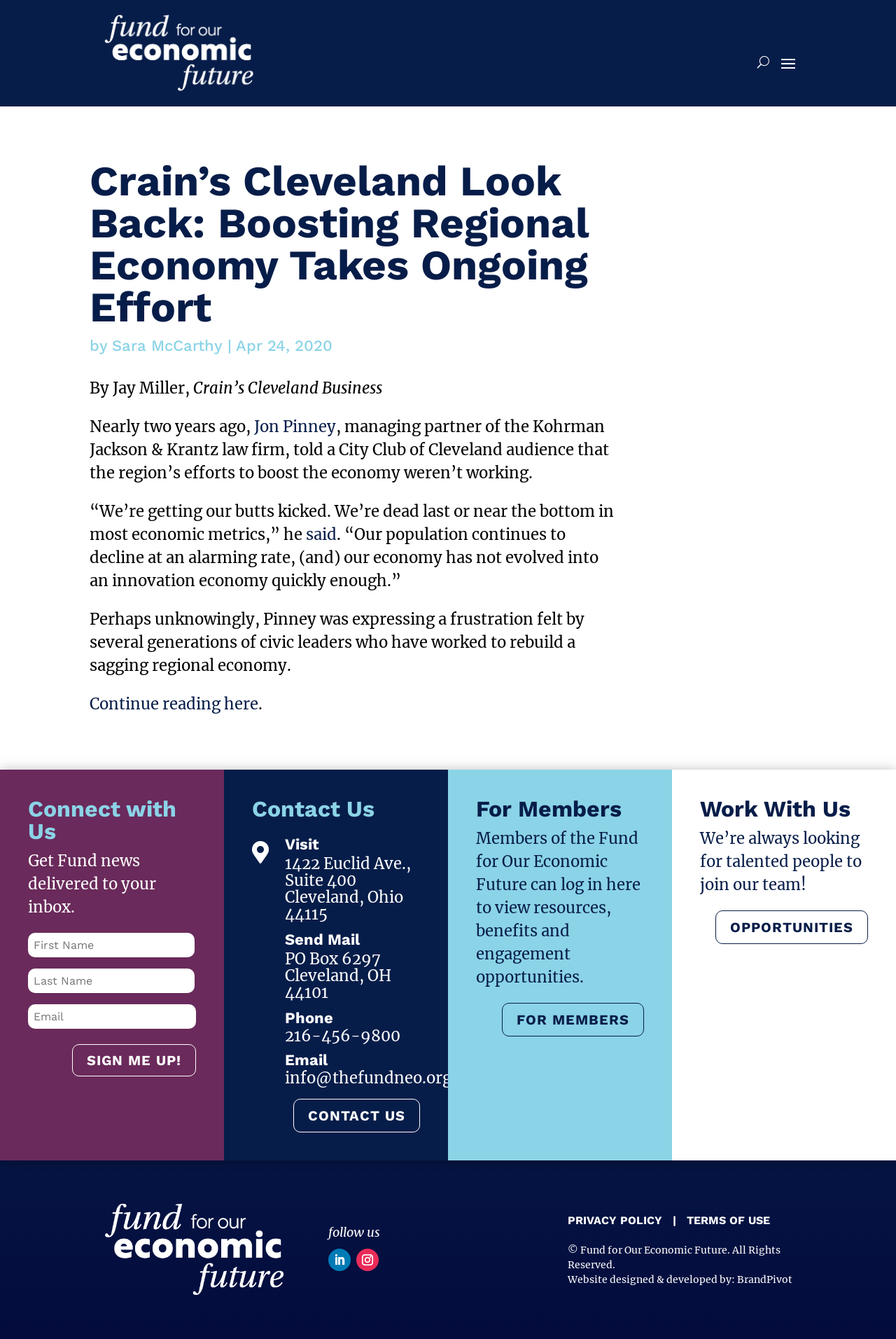Respond with a single word or phrase to the following question:
What is the topic of the article?

Regional economic planning